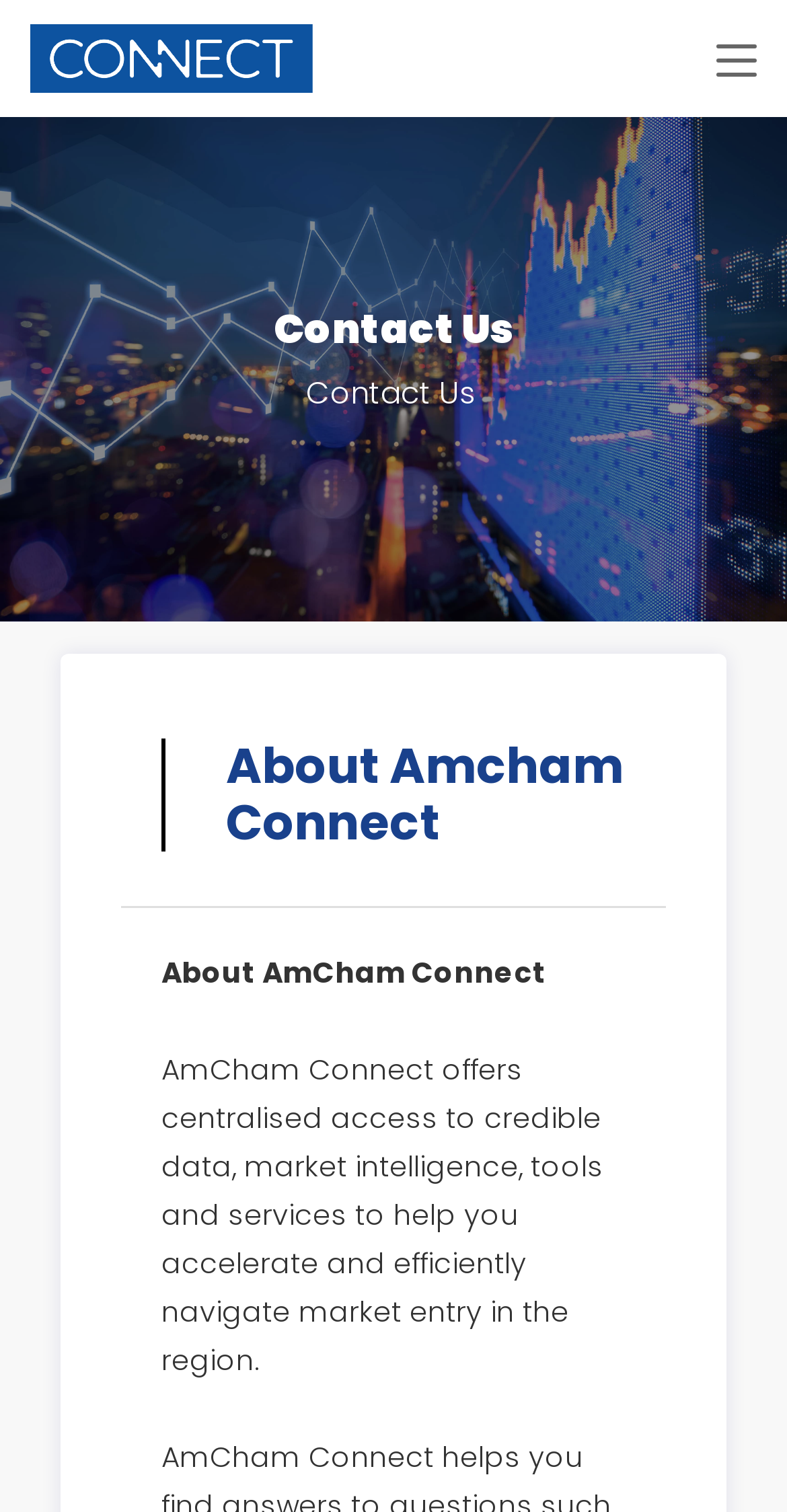Using details from the image, please answer the following question comprehensively:
What is the title of the current page?

The heading 'Contact Us' is present on the webpage, indicating that the current page is related to contacting AmCham Connect.